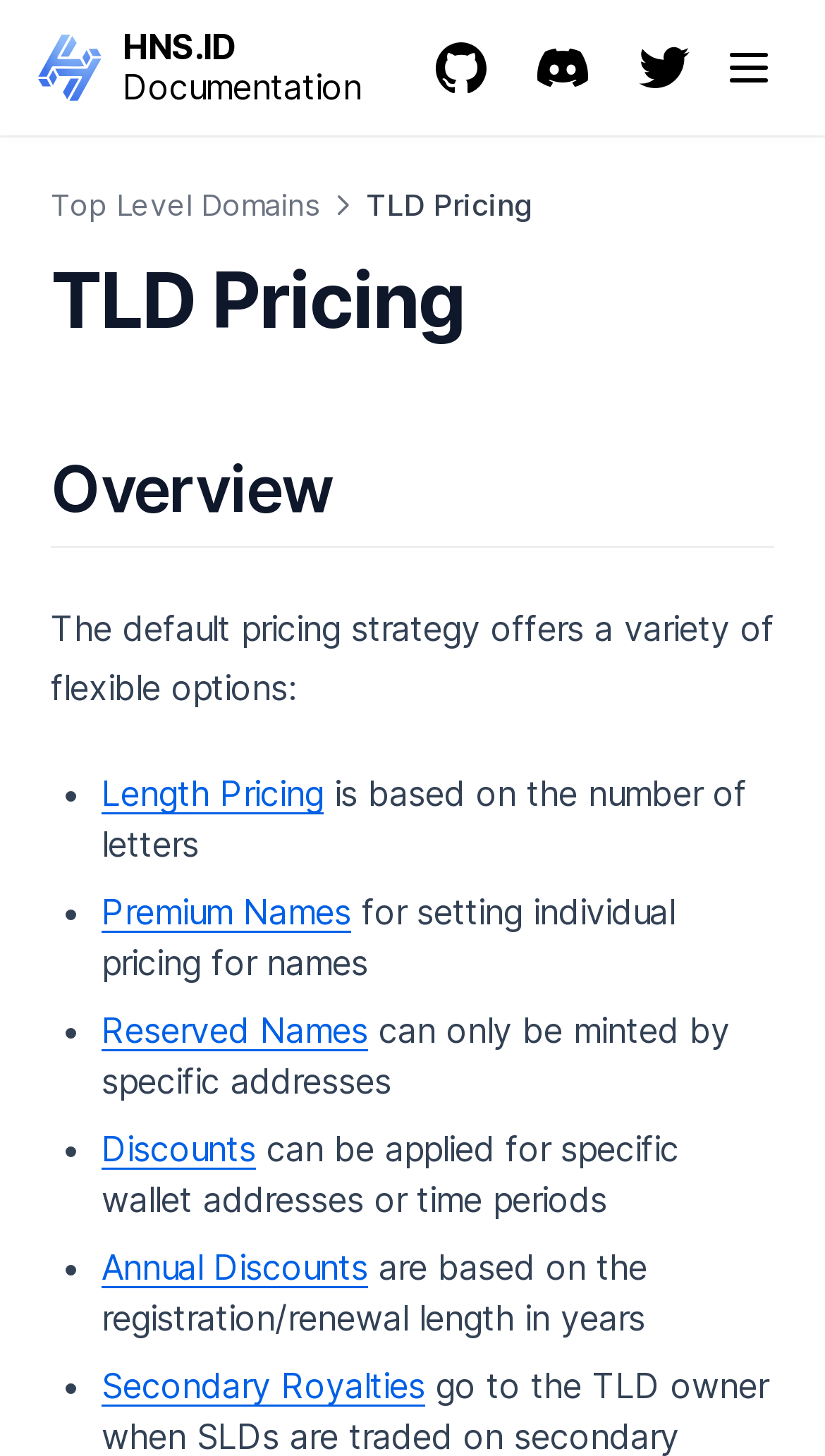Analyze the image and give a detailed response to the question:
How many sections are available in the Subgraph API?

The webpage mentions three sections available in the Subgraph API: Introduction, Entities, and Querying, which suggests that the API is divided into these three sections for easier navigation and understanding.